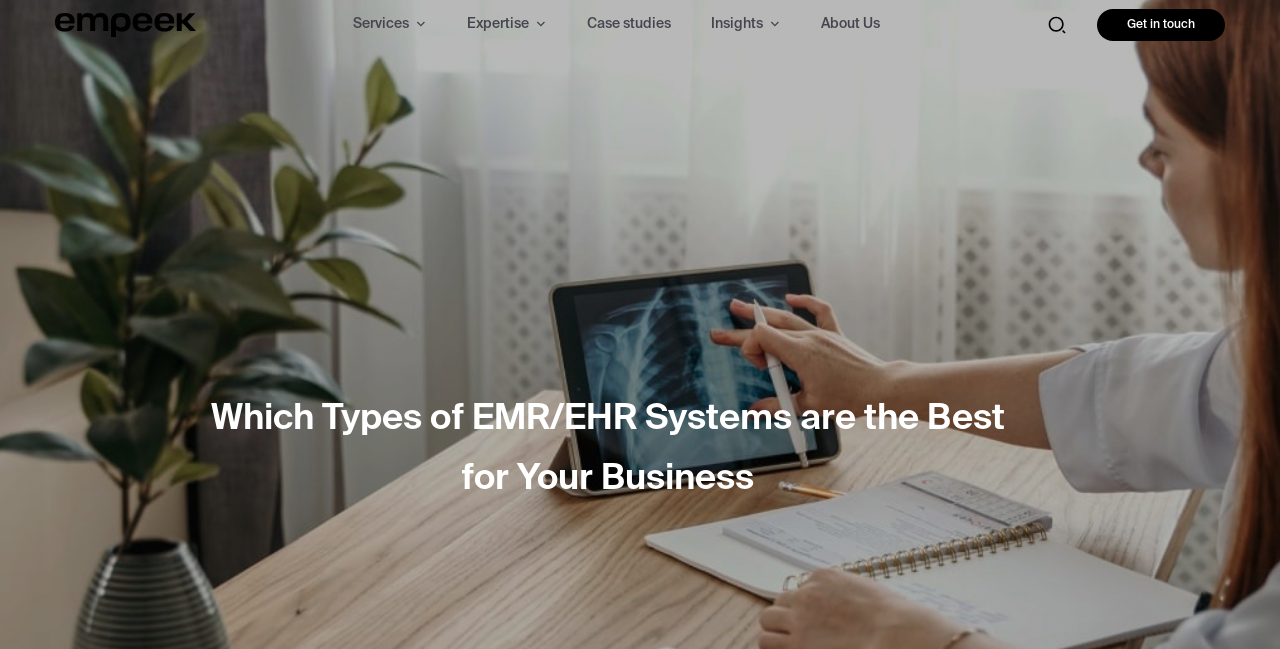Please identify the bounding box coordinates of the area that needs to be clicked to fulfill the following instruction: "Read the 'Which Types of EMR/EHR Systems are the Best for Your Business' heading."

[0.155, 0.599, 0.795, 0.784]